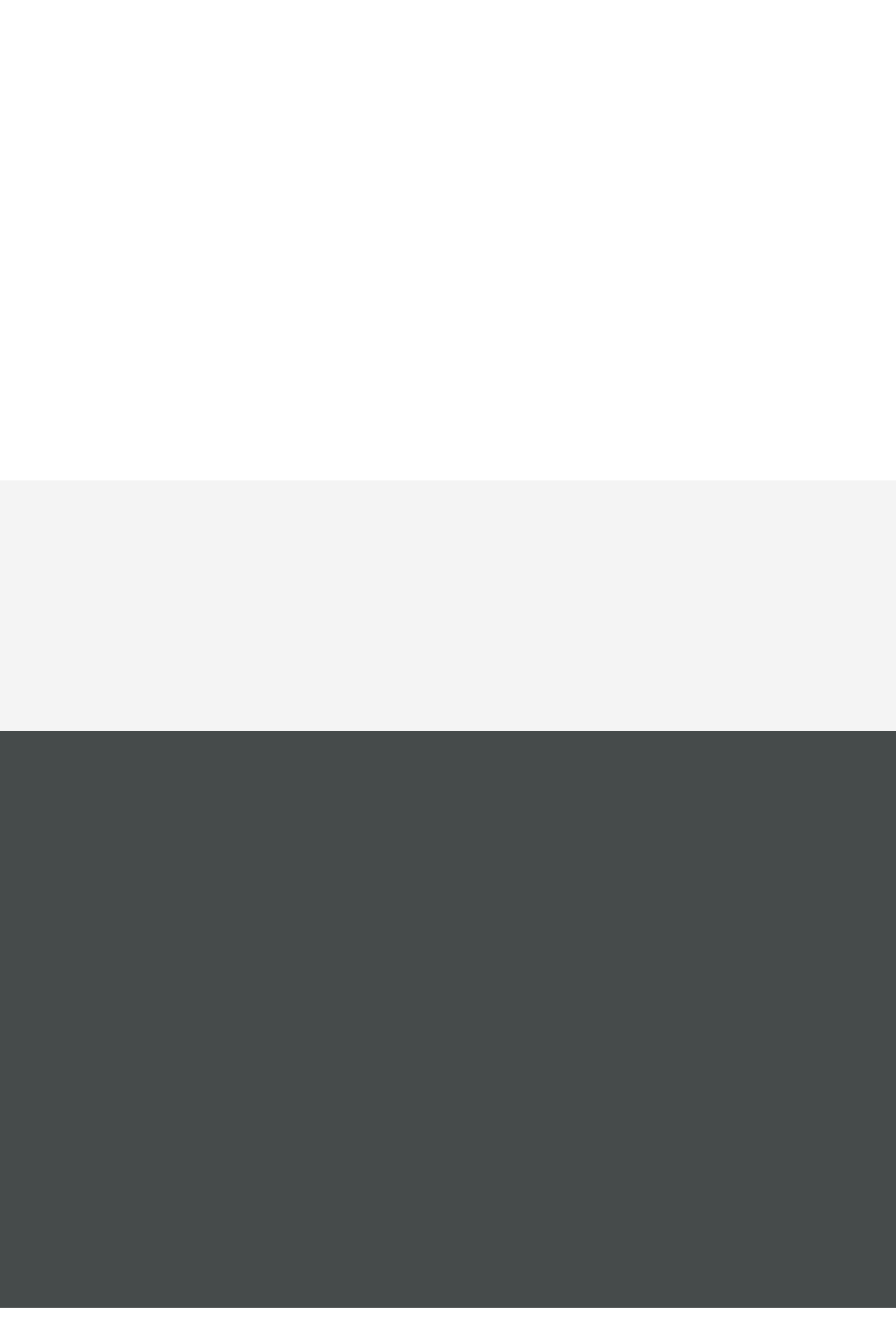Please identify the bounding box coordinates of the area that needs to be clicked to fulfill the following instruction: "Follow on Linkedin."

[0.456, 0.436, 0.52, 0.485]